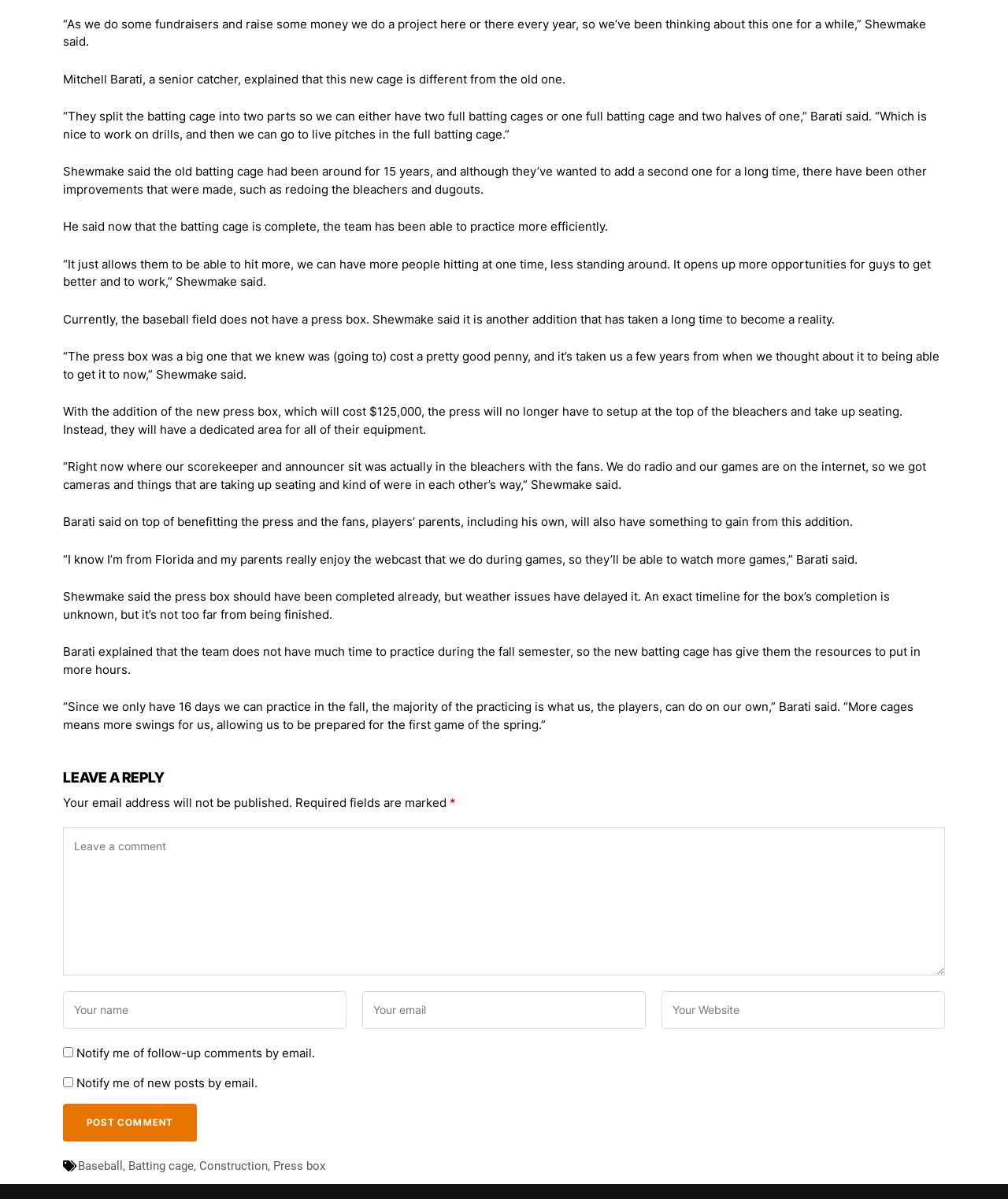Locate the bounding box coordinates of the region to be clicked to comply with the following instruction: "Leave a reply". The coordinates must be four float numbers between 0 and 1, in the form [left, top, right, bottom].

[0.062, 0.642, 0.938, 0.656]